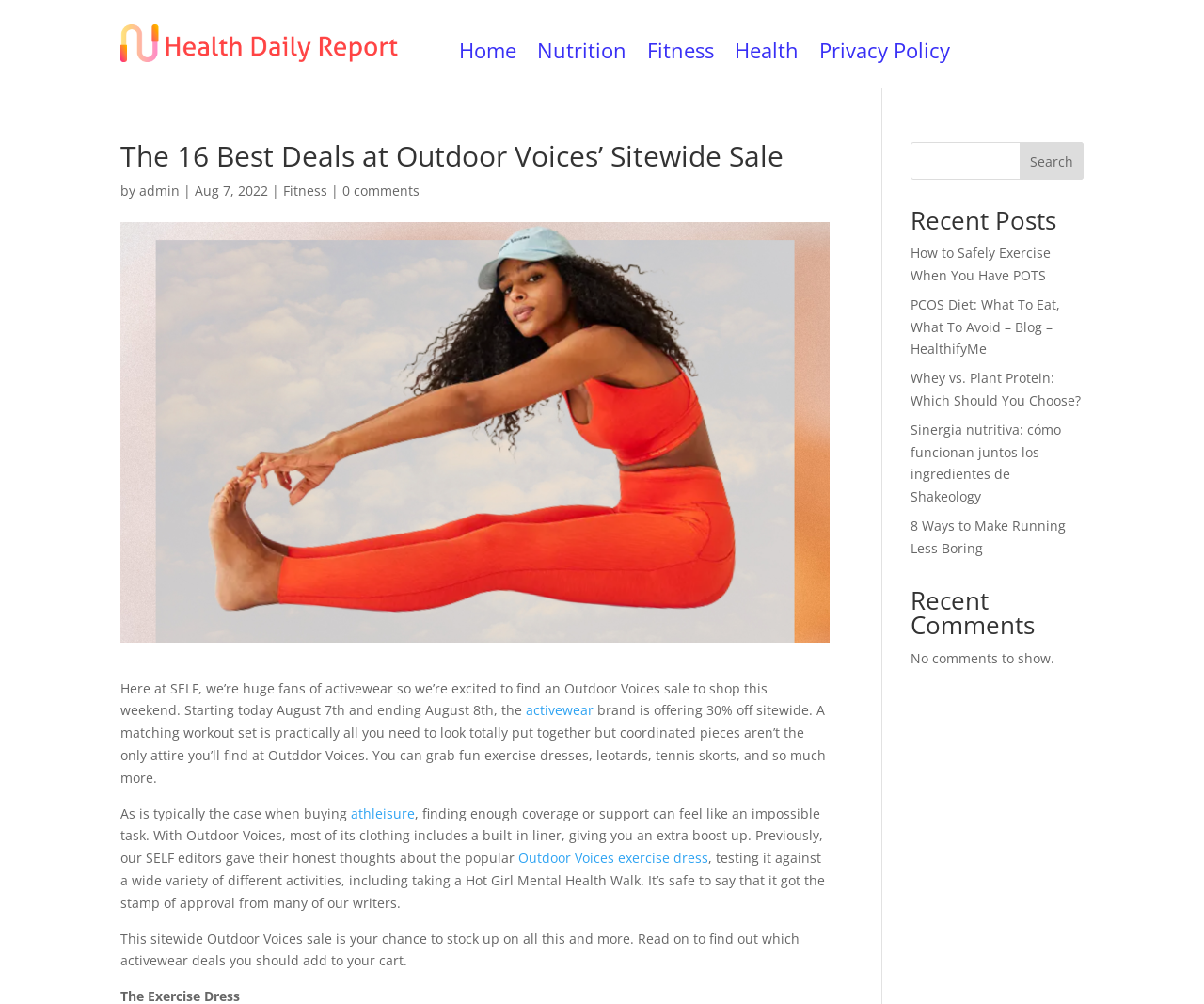Please find the bounding box coordinates for the clickable element needed to perform this instruction: "Check the 'Recent Posts'".

[0.756, 0.207, 0.9, 0.241]